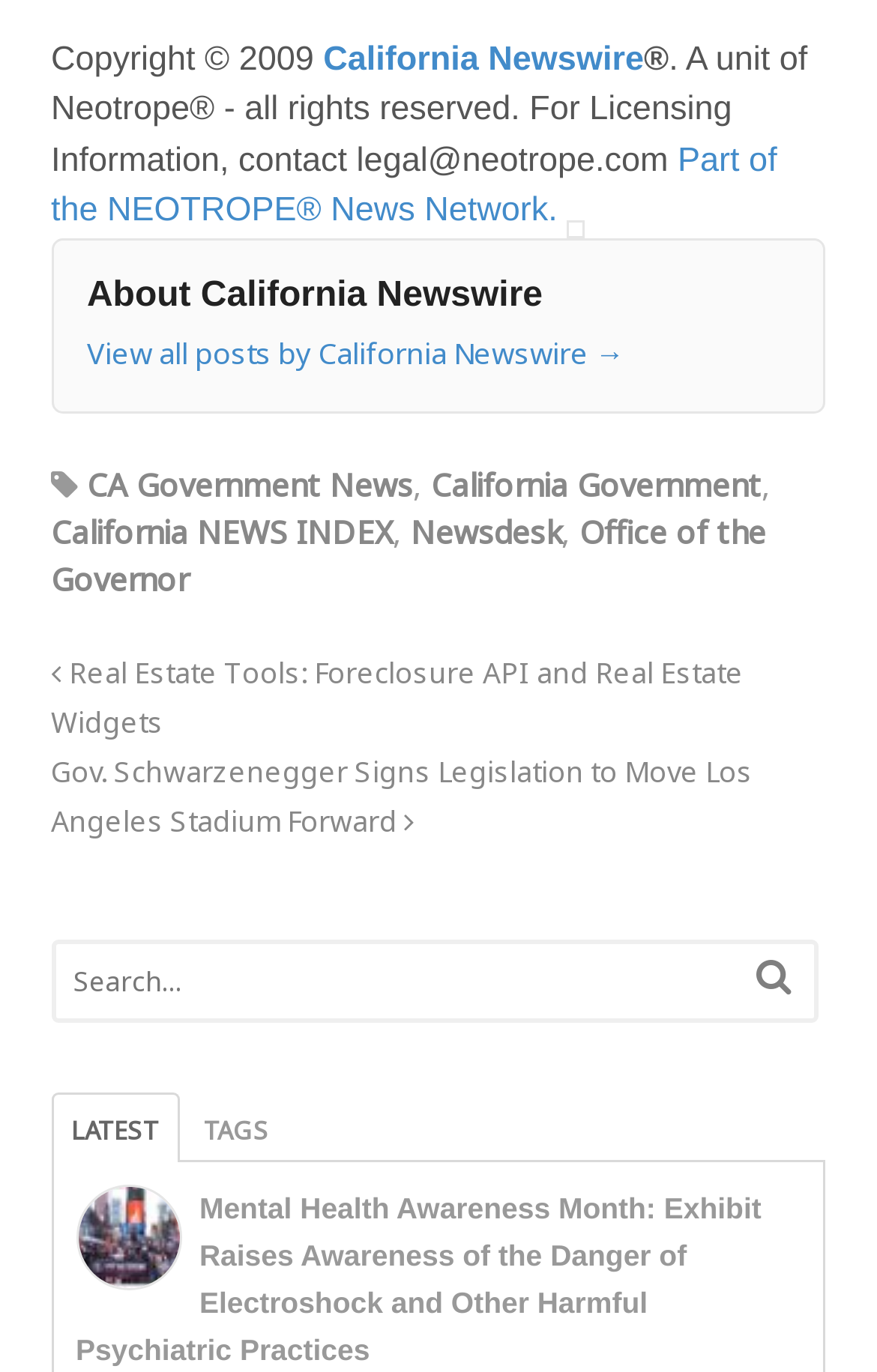Identify and provide the bounding box for the element described by: "name="submit" value="Search"".

[0.863, 0.692, 0.904, 0.733]